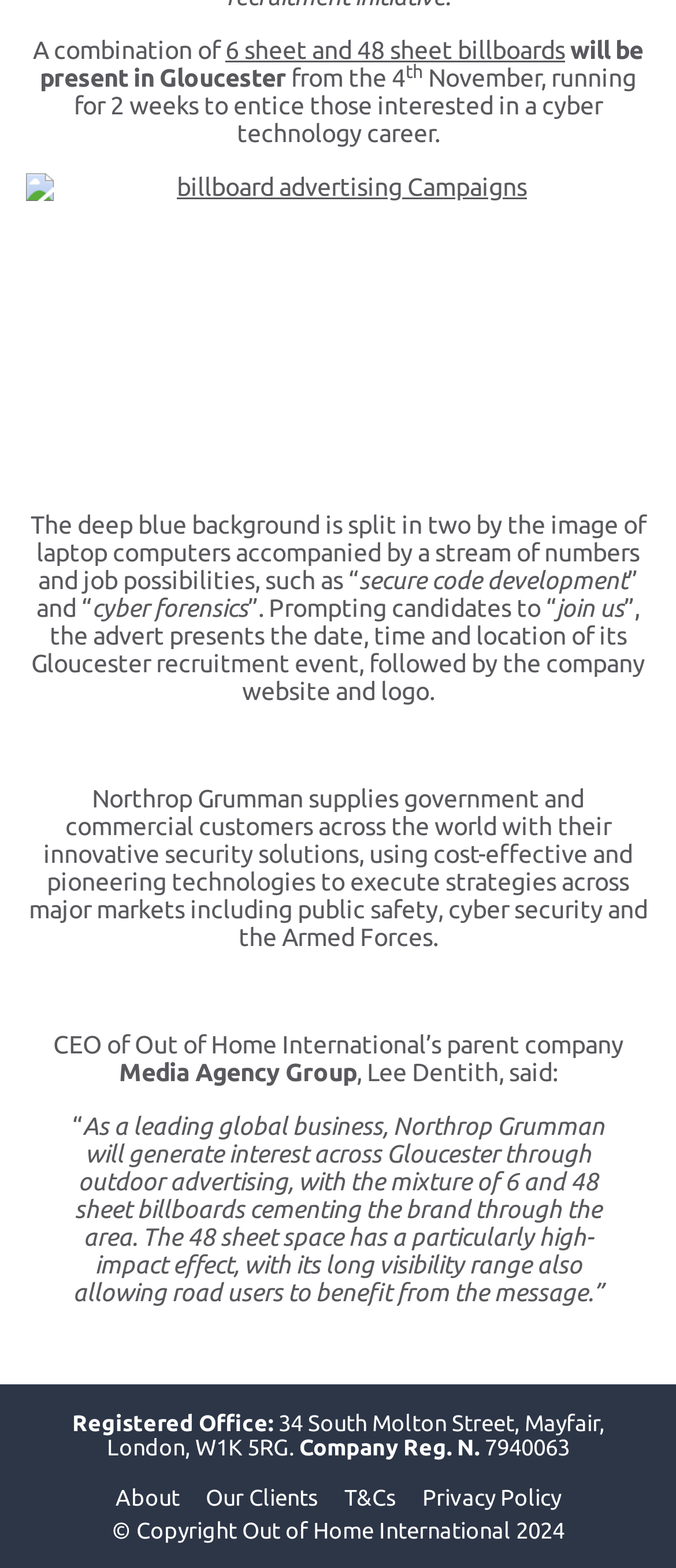Refer to the screenshot and give an in-depth answer to this question: What is the purpose of the billboard advertising campaign?

I found the purpose of the billboard advertising campaign mentioned in the text description of the webpage, specifically in the sentence 'aiming to raise awareness for their latest recruitment initiative'.